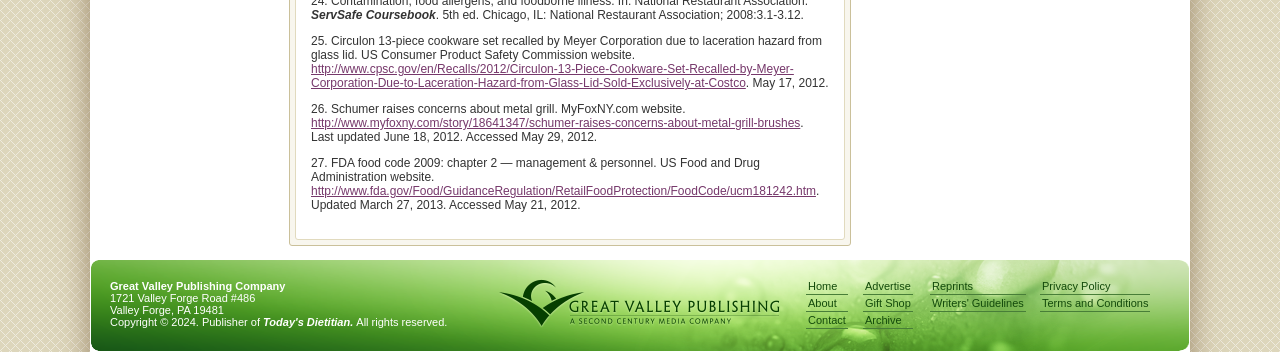What is the title of the coursebook?
Using the image, answer in one word or phrase.

ServSafe Coursebook